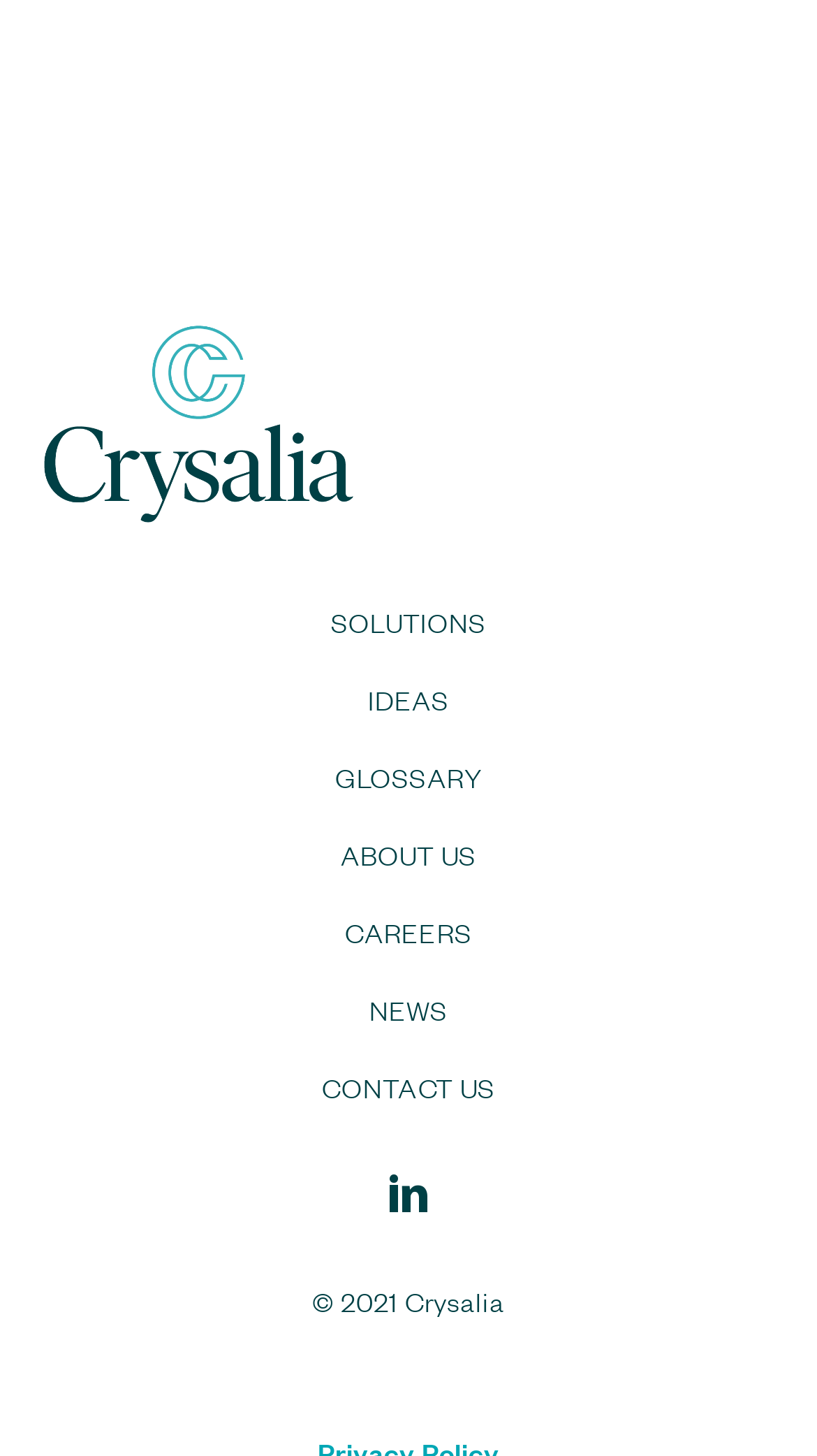Determine the bounding box coordinates of the element's region needed to click to follow the instruction: "View NEWS". Provide these coordinates as four float numbers between 0 and 1, formatted as [left, top, right, bottom].

[0.115, 0.67, 0.885, 0.716]